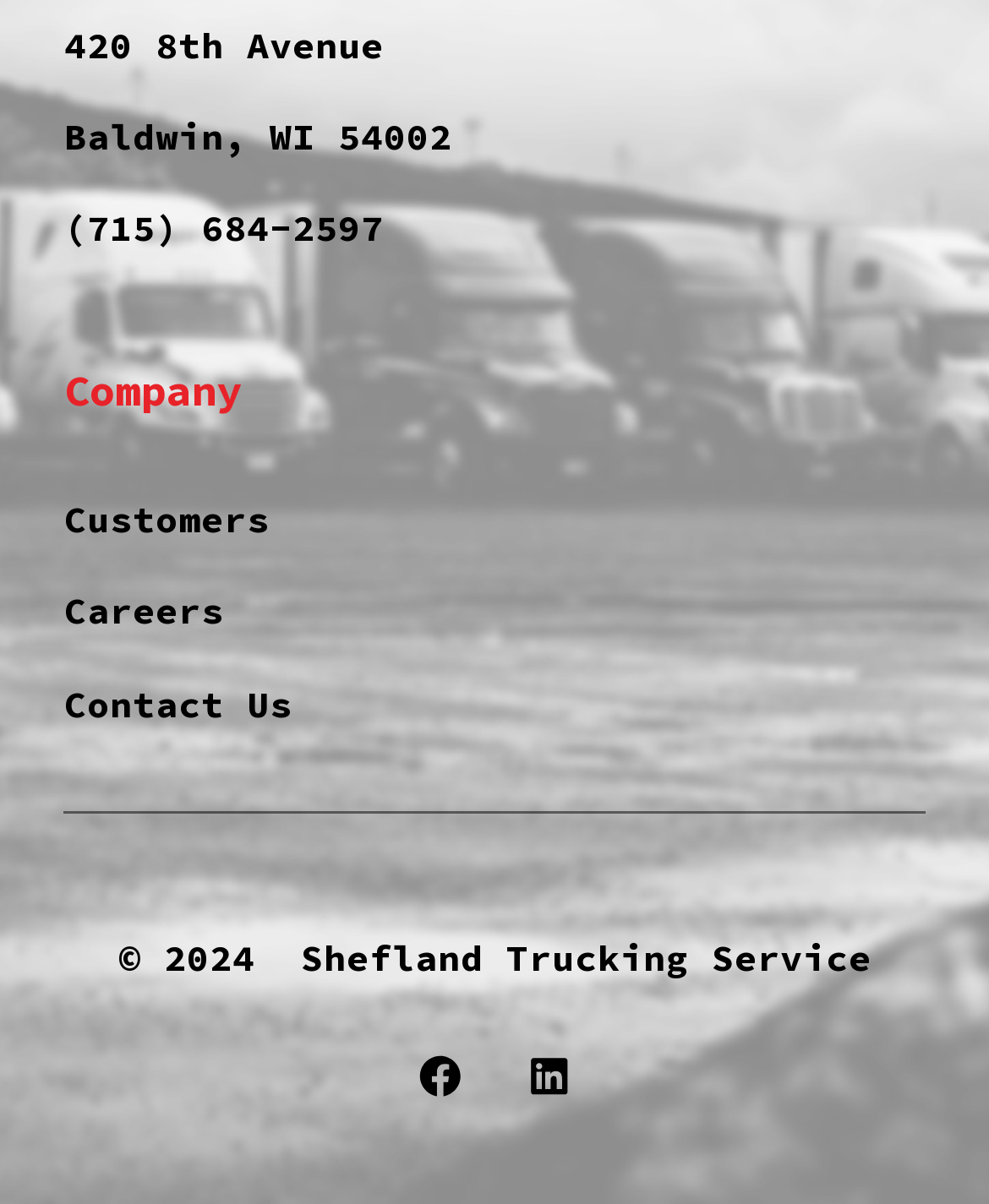What are the menu items in the Primary Footer Menu?
Provide a fully detailed and comprehensive answer to the question.

I found the menu items by looking at the navigation section labeled 'Primary Footer Menu', which contains four links: 'Company', 'Customers', 'Careers', and 'Contact Us'.